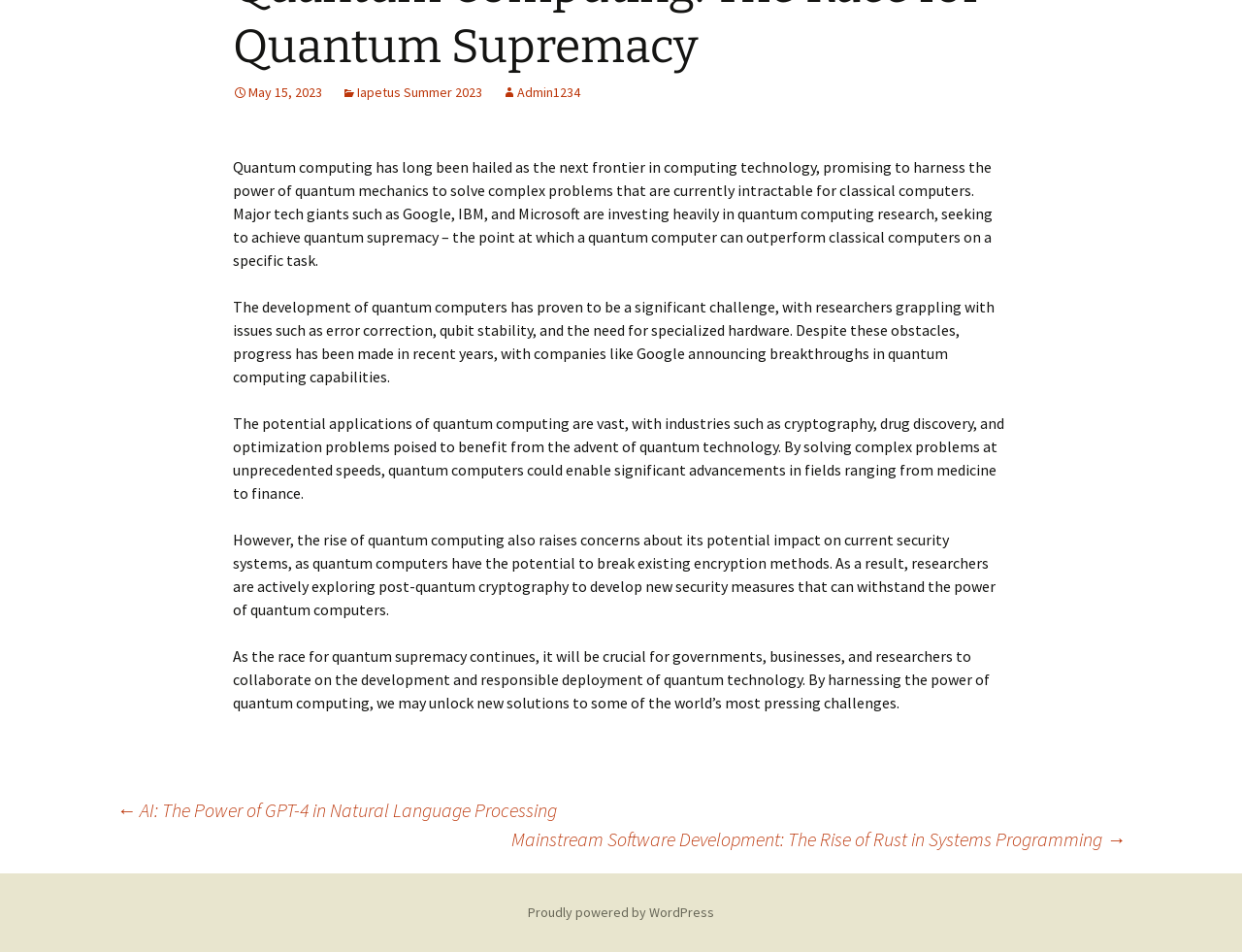Find the bounding box coordinates for the HTML element specified by: "Iapetus Summer 2023".

[0.275, 0.087, 0.388, 0.106]